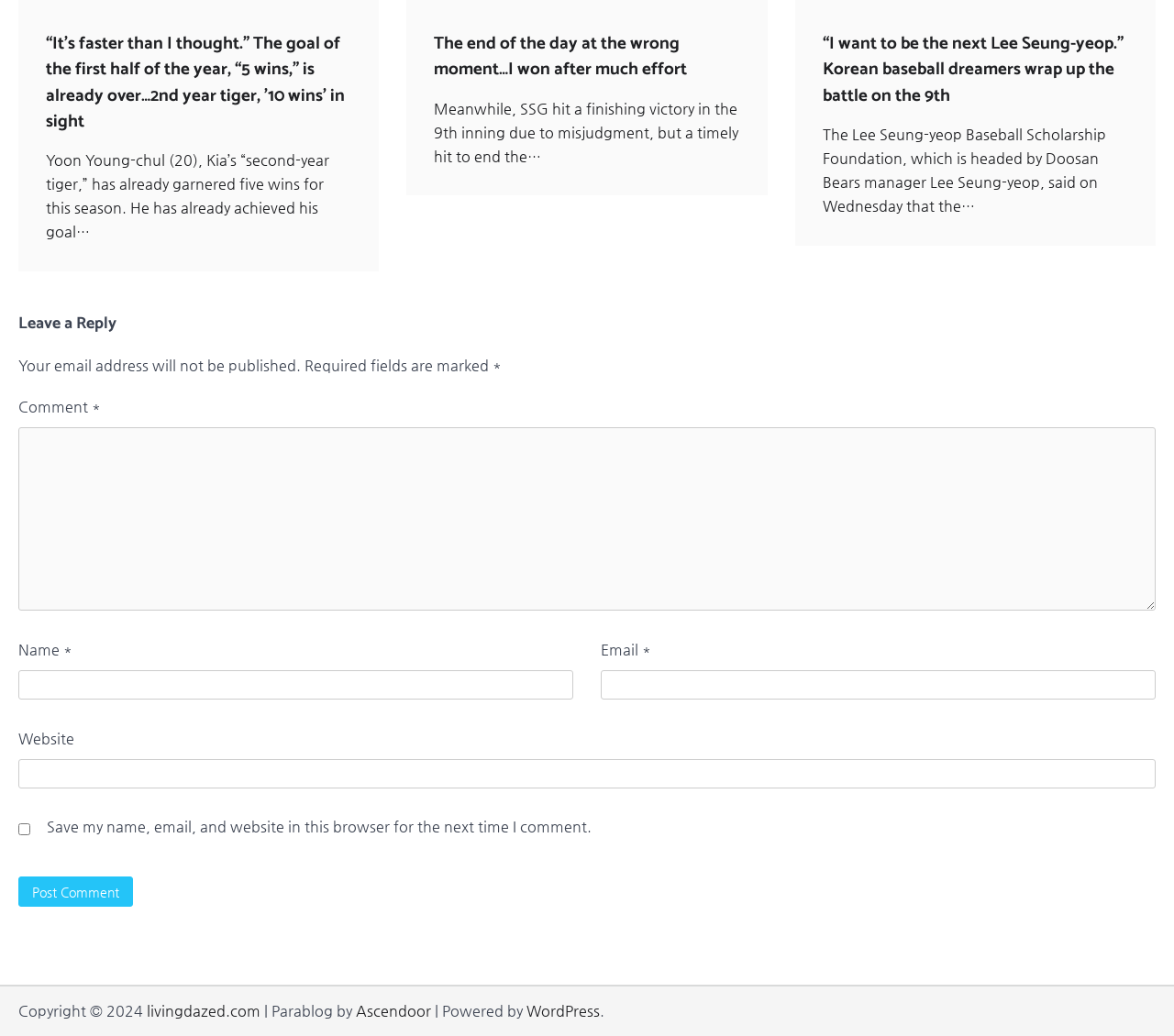Please determine the bounding box coordinates of the area that needs to be clicked to complete this task: 'Post your comment'. The coordinates must be four float numbers between 0 and 1, formatted as [left, top, right, bottom].

[0.016, 0.846, 0.114, 0.876]